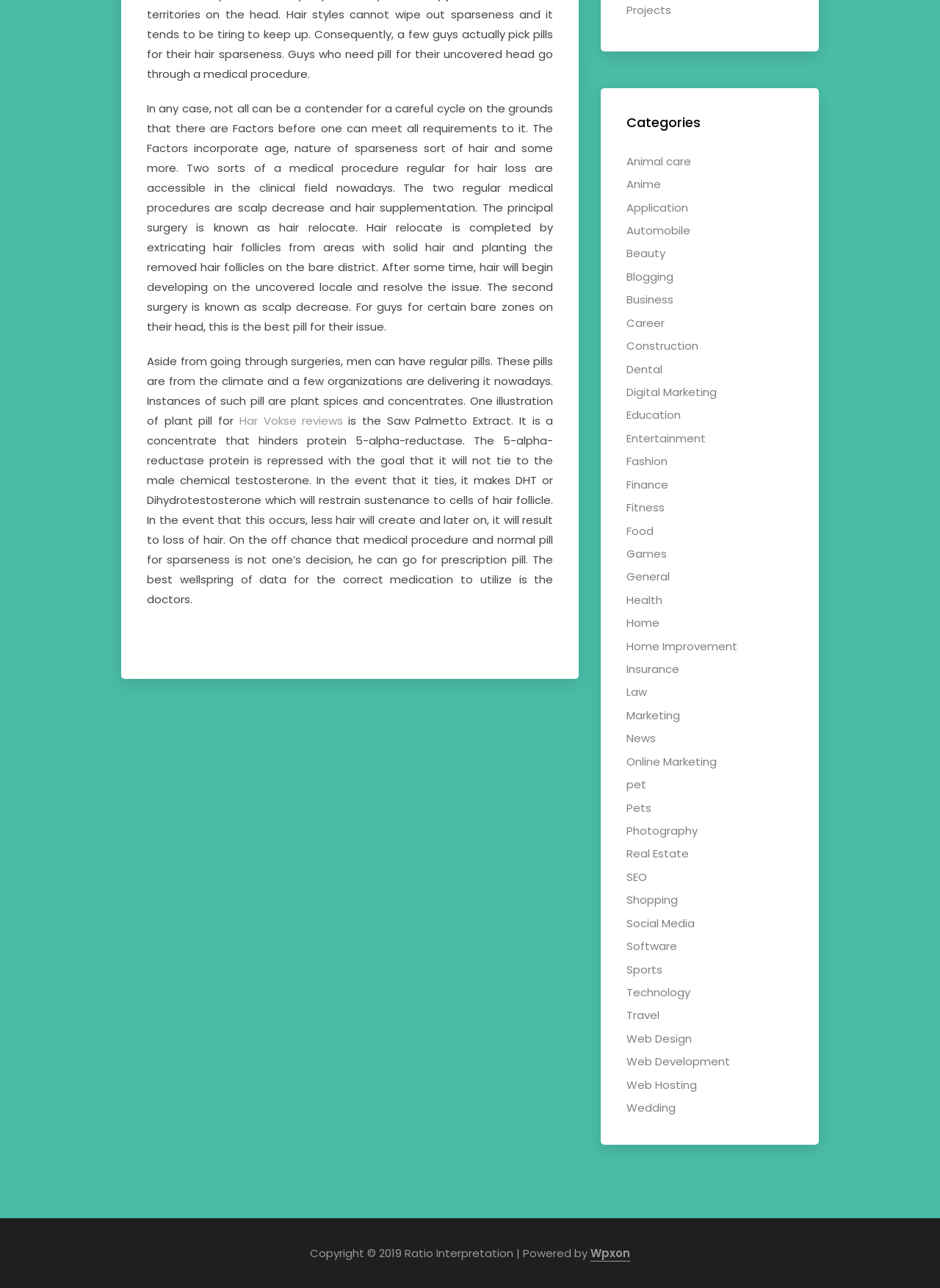What is the name of the pill mentioned in the article?
Based on the screenshot, provide your answer in one word or phrase.

Har Vokse